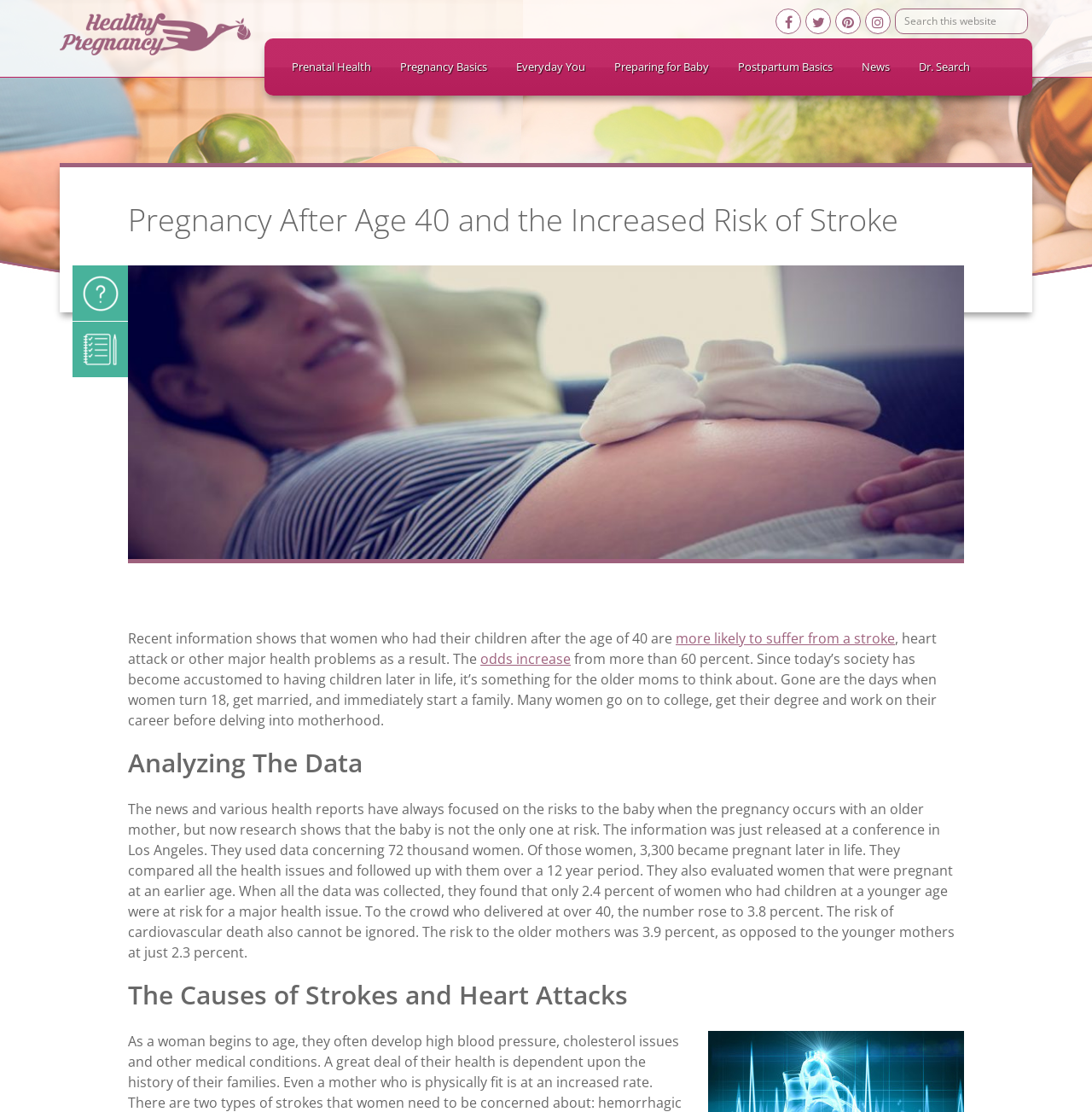Provide the bounding box coordinates of the section that needs to be clicked to accomplish the following instruction: "Search this website."

[0.82, 0.008, 0.941, 0.031]